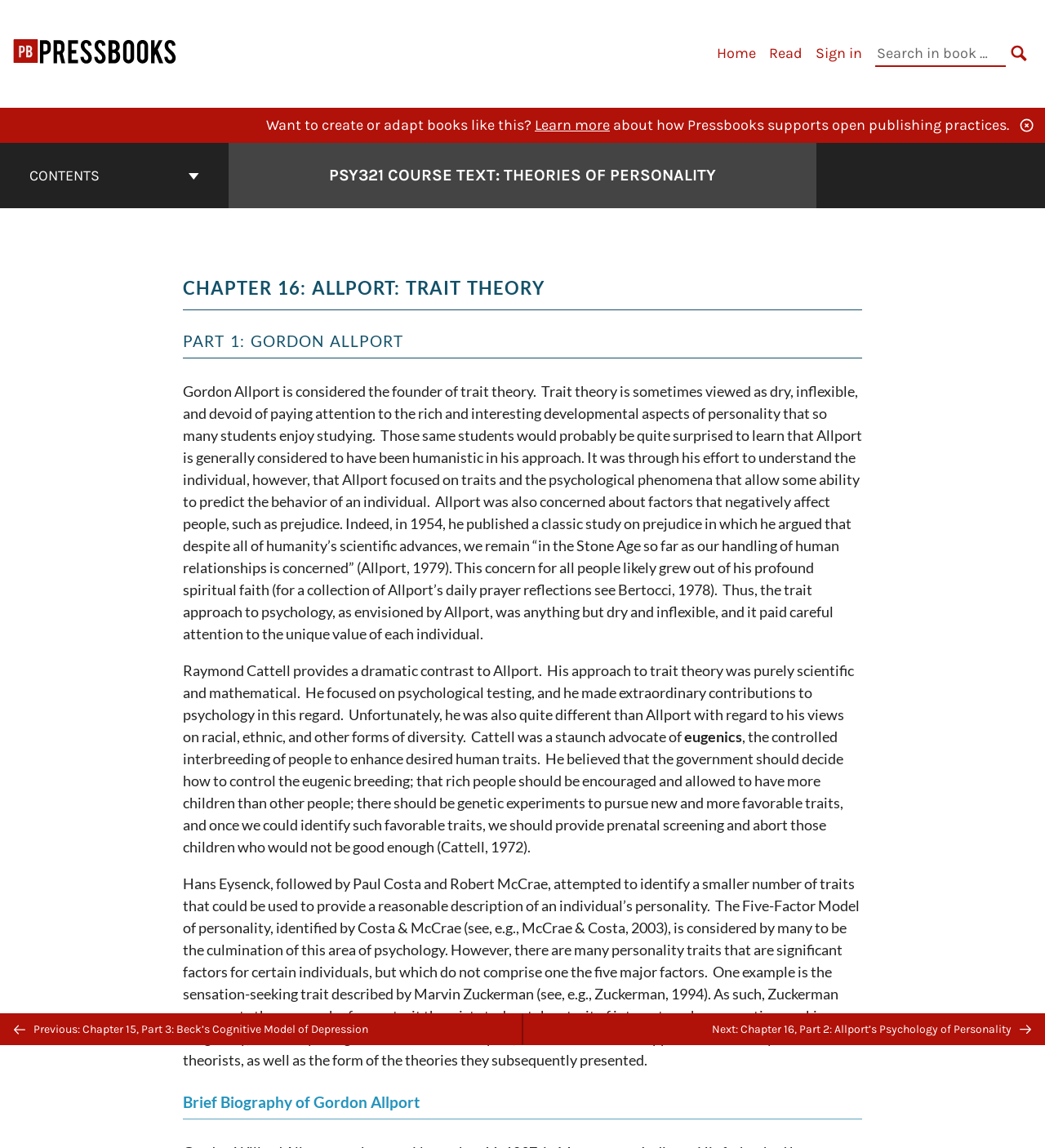Find and generate the main title of the webpage.

PSY321 COURSE TEXT: THEORIES OF PERSONALITY